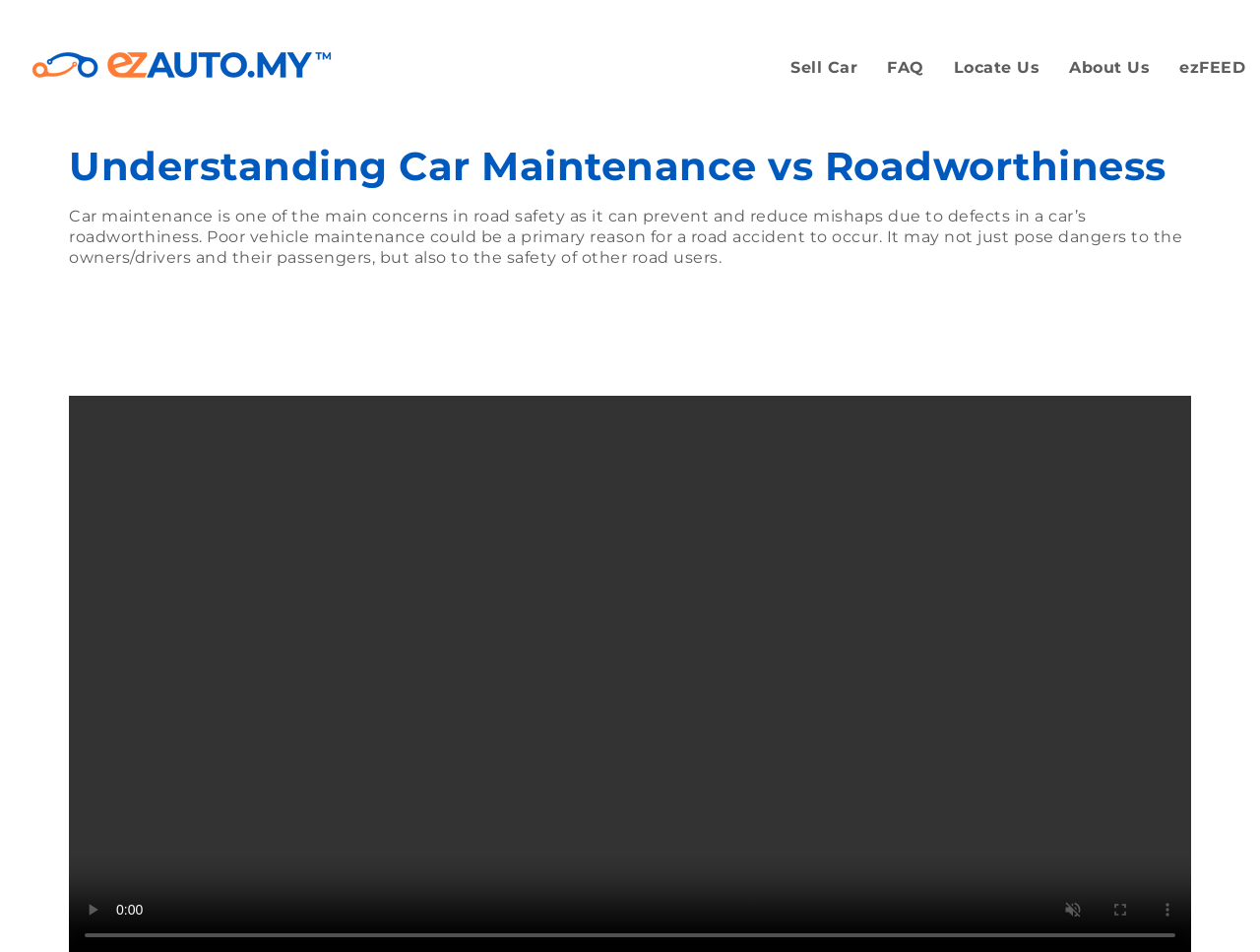Find the bounding box coordinates corresponding to the UI element with the description: "About Us". The coordinates should be formatted as [left, top, right, bottom], with values as floats between 0 and 1.

[0.837, 0.052, 0.924, 0.09]